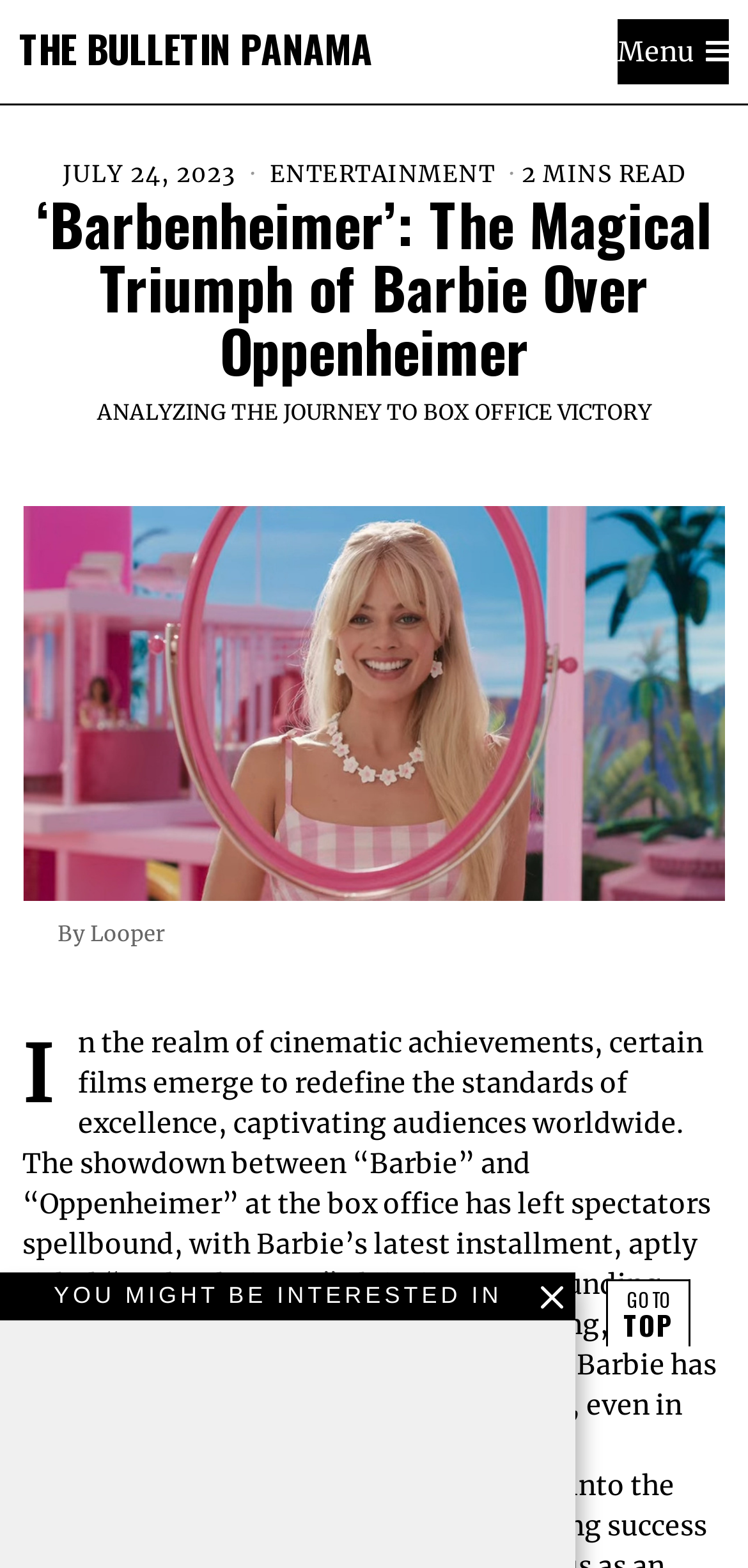How many minutes does it take to read the article?
We need a detailed and exhaustive answer to the question. Please elaborate.

I found the reading time of the article by looking at the static text element in the header section, which contains the text '2 MINS READ'.